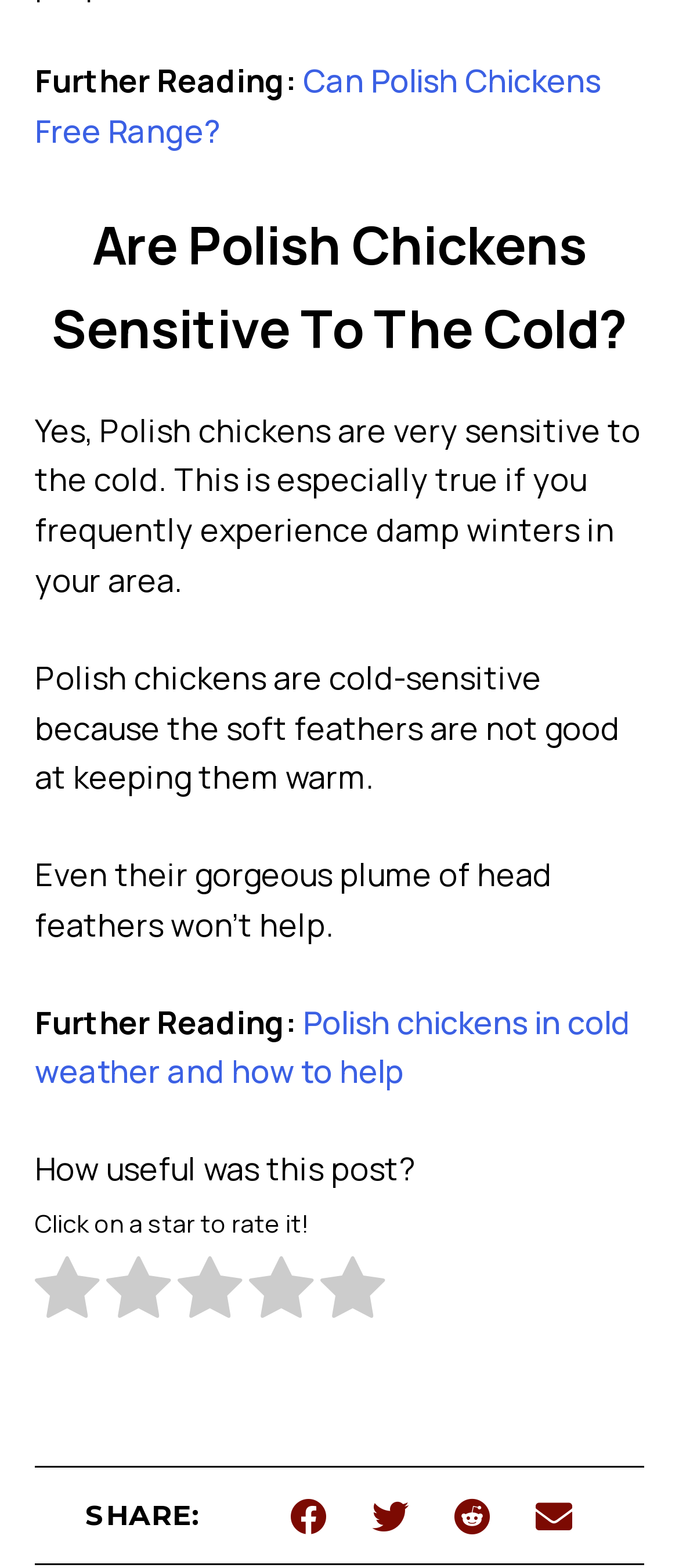Why are Polish chickens cold-sensitive?
Based on the screenshot, respond with a single word or phrase.

Soft feathers